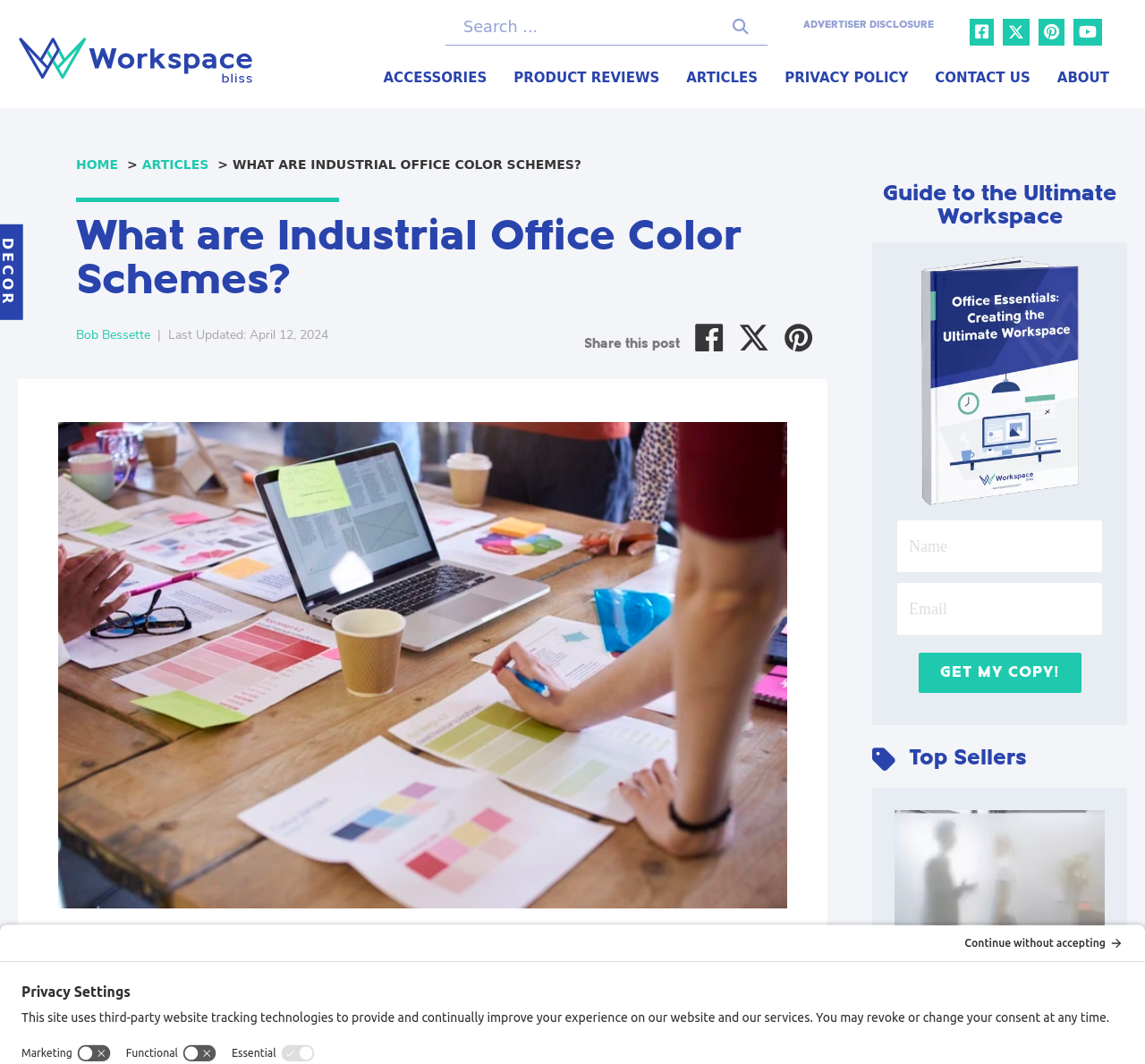What is the name of the eBook being promoted?
Based on the image, provide your answer in one word or phrase.

Guide to the Ultimate Workspace